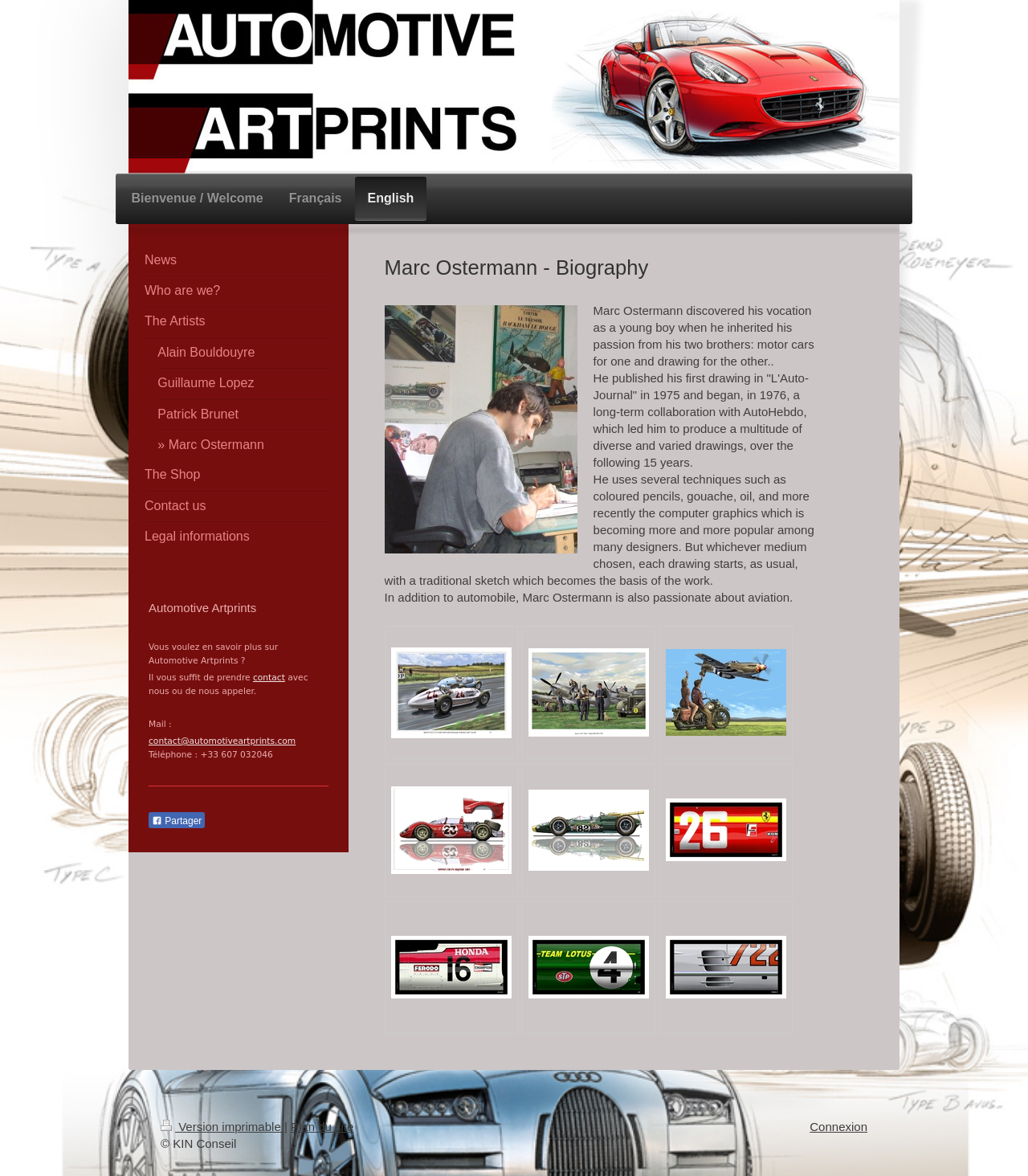Deliver a detailed narrative of the webpage's visual and textual elements.

This webpage is about Marc Ostermann, an automotive artist, and his company, Automotive Artprints. At the top, there are three language options: "Bienvenue / Welcome", "Français", and "English". Below these options, there is a heading "Marc Ostermann - Biography". 

To the right of the biography heading, there is a link with no text. Below the biography heading, there are three paragraphs of text describing Marc Ostermann's passion for motor cars and drawing, his experience in publishing drawings, and his techniques used in creating artwork. 

On the left side of the page, there is a menu with links to "News", "Who are we?", "The Artists", "The Shop", "Contact us", and "Legal informations". Under "The Artists", there are links to individual artists, including Alain Bouldouyre, Guillaume Lopez, Patrick Brunet, and Marc Ostermann. 

In the middle of the page, there are several links with no text, arranged in three rows. These links are likely thumbnails of Marc Ostermann's artwork. 

At the bottom of the page, there is a section with the company name "Automotive Artprints" and a brief introduction. There are also links to "contact" and an email address, as well as a phone number. Additionally, there is a link to "Partager" (Share) and a small image next to it. 

At the very bottom of the page, there are links to "Version imprimable" (Printable version), "Plan du site" (Site map), and "Connexion" (Login). There is also a copyright notice "© KIN Conseil".